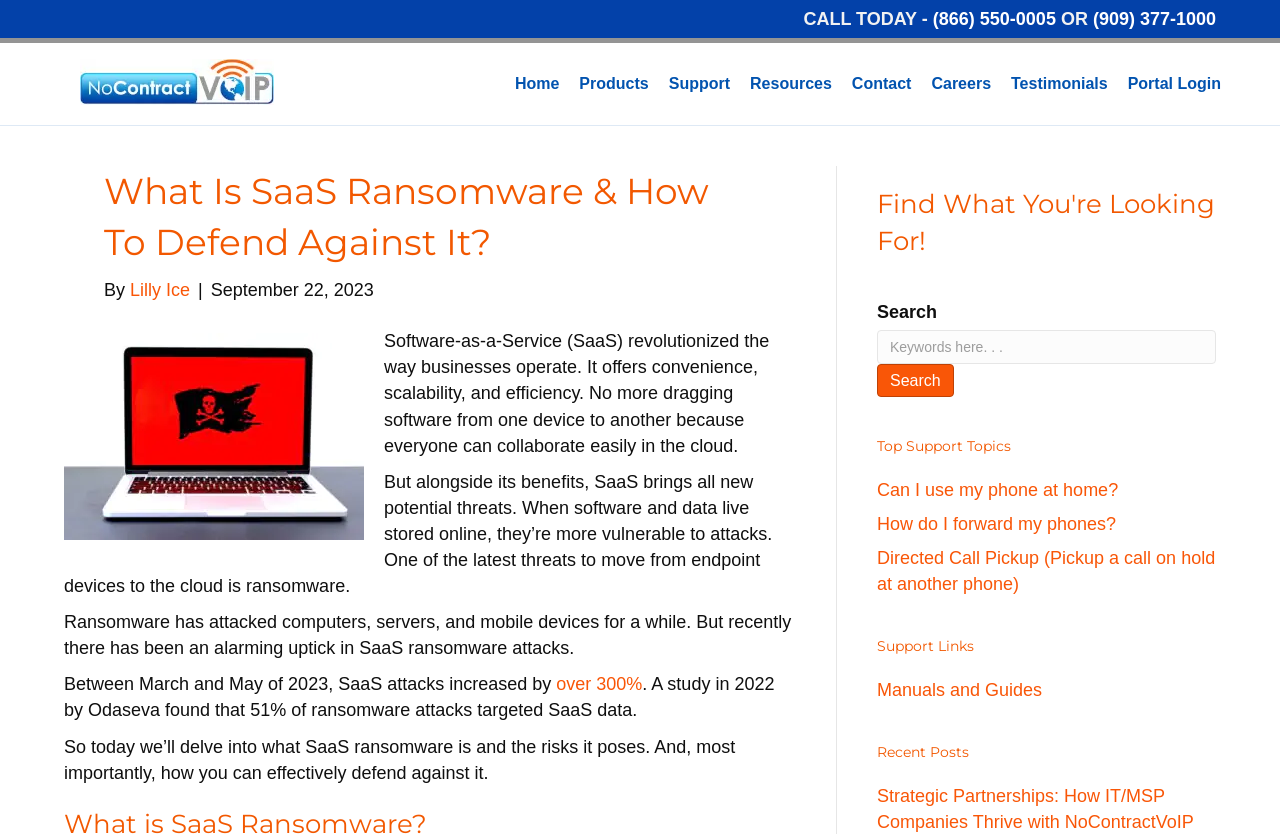Based on the description "Manuals and Guides", find the bounding box of the specified UI element.

[0.685, 0.815, 0.814, 0.839]